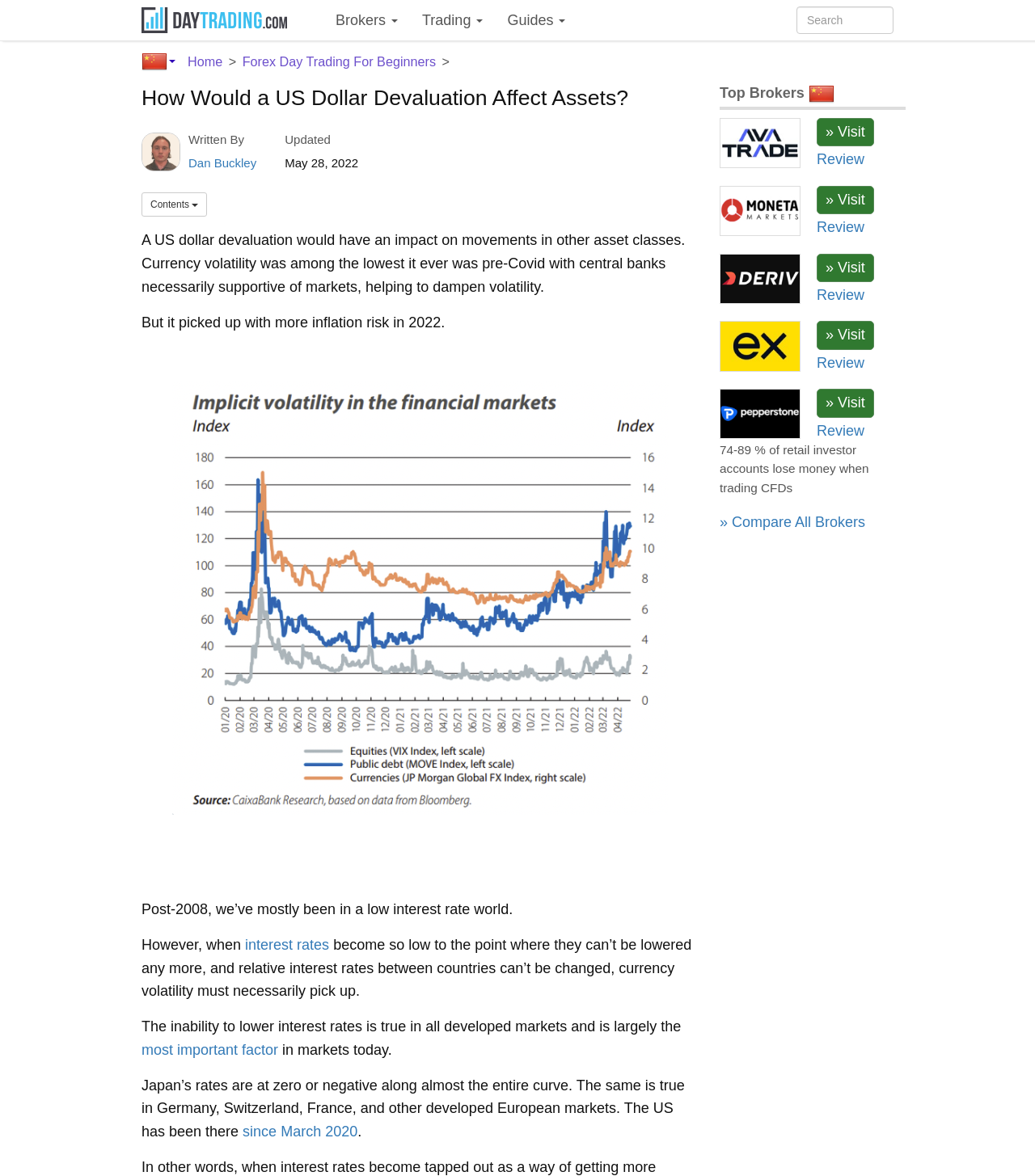What type of brokers are listed in the article?
Using the image as a reference, deliver a detailed and thorough answer to the question.

The article lists several brokers, including AvaTrade, Moneta Markets, Deriv.com, Exness, and Pepperstone, which are all CFD brokers. The article also mentions that 74-89% of retail investor accounts lose money when trading CFDs, further indicating that the brokers listed are CFD brokers.